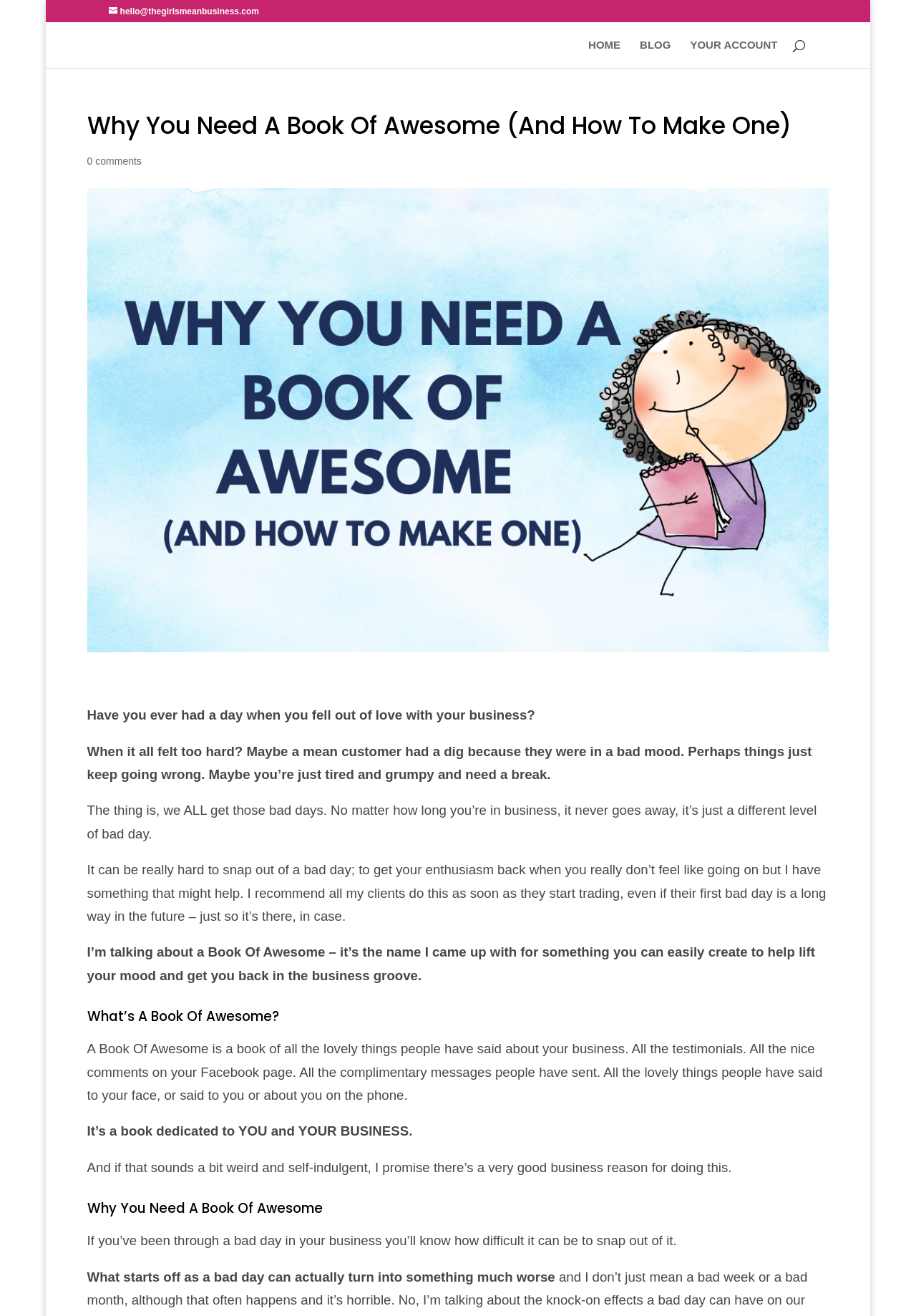Use a single word or phrase to answer the question: What is the author's intention in recommending a Book Of Awesome?

To help business owners